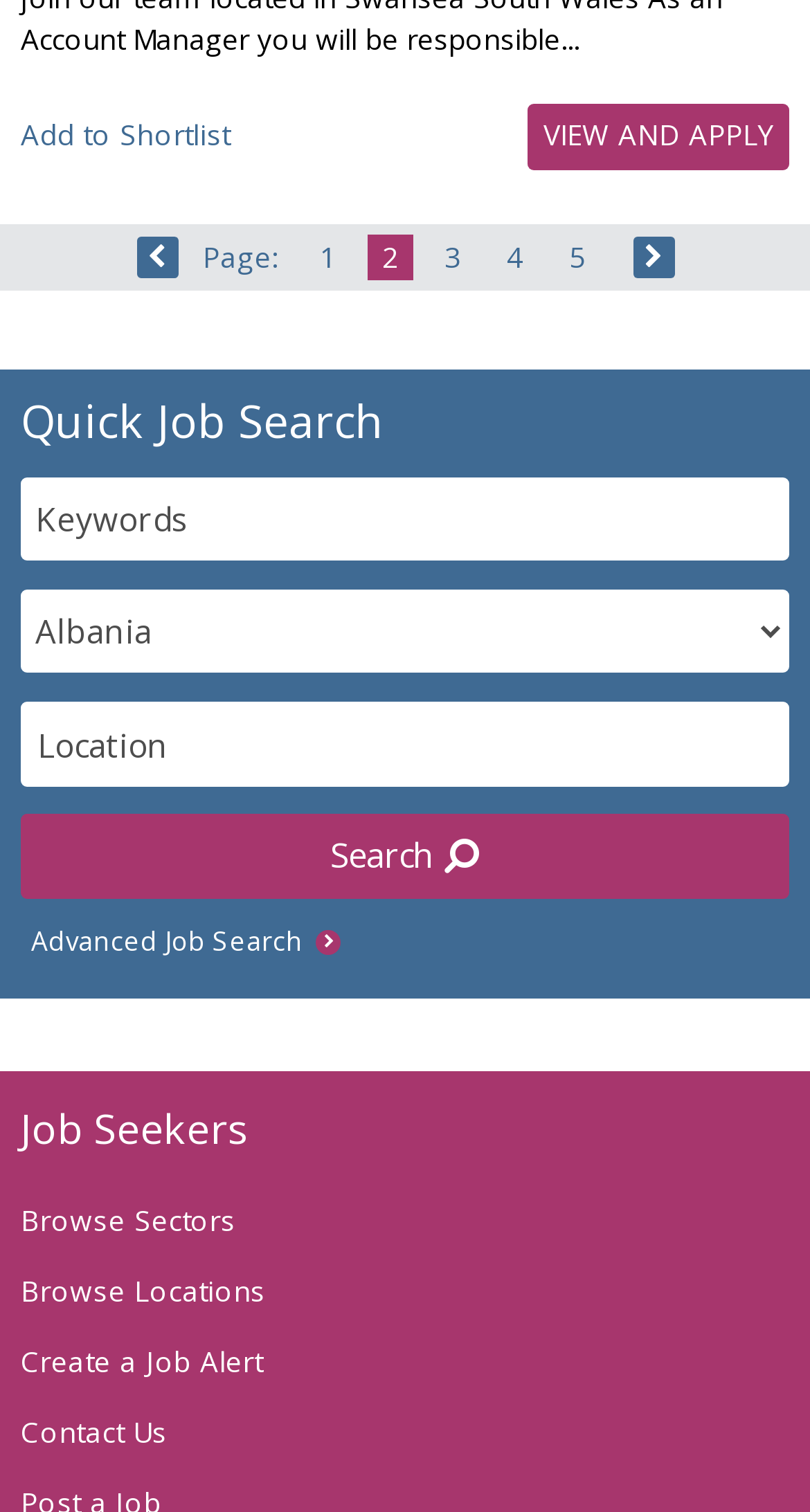Identify the bounding box for the element characterized by the following description: "Previous Page".

[0.168, 0.157, 0.219, 0.185]